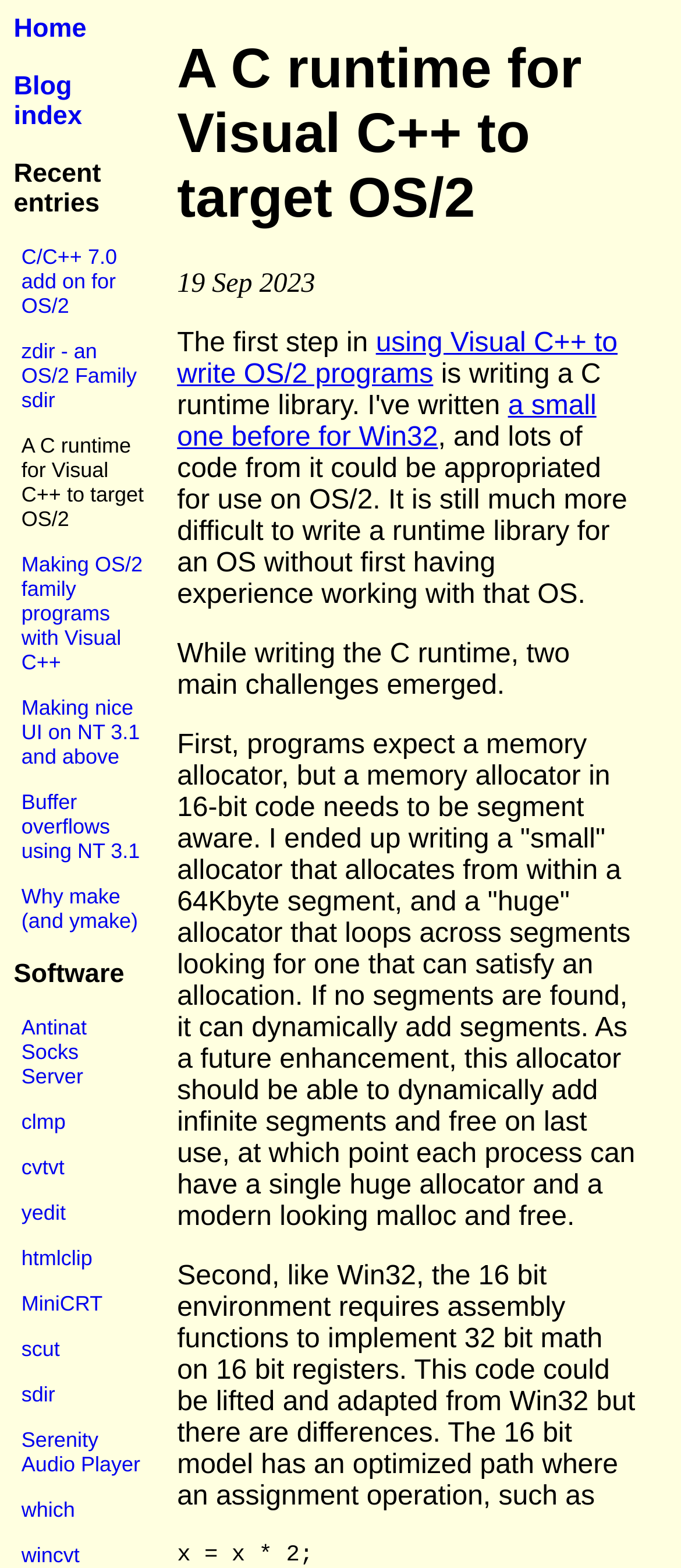Locate the bounding box coordinates of the element that should be clicked to fulfill the instruction: "click the FAQ link".

None